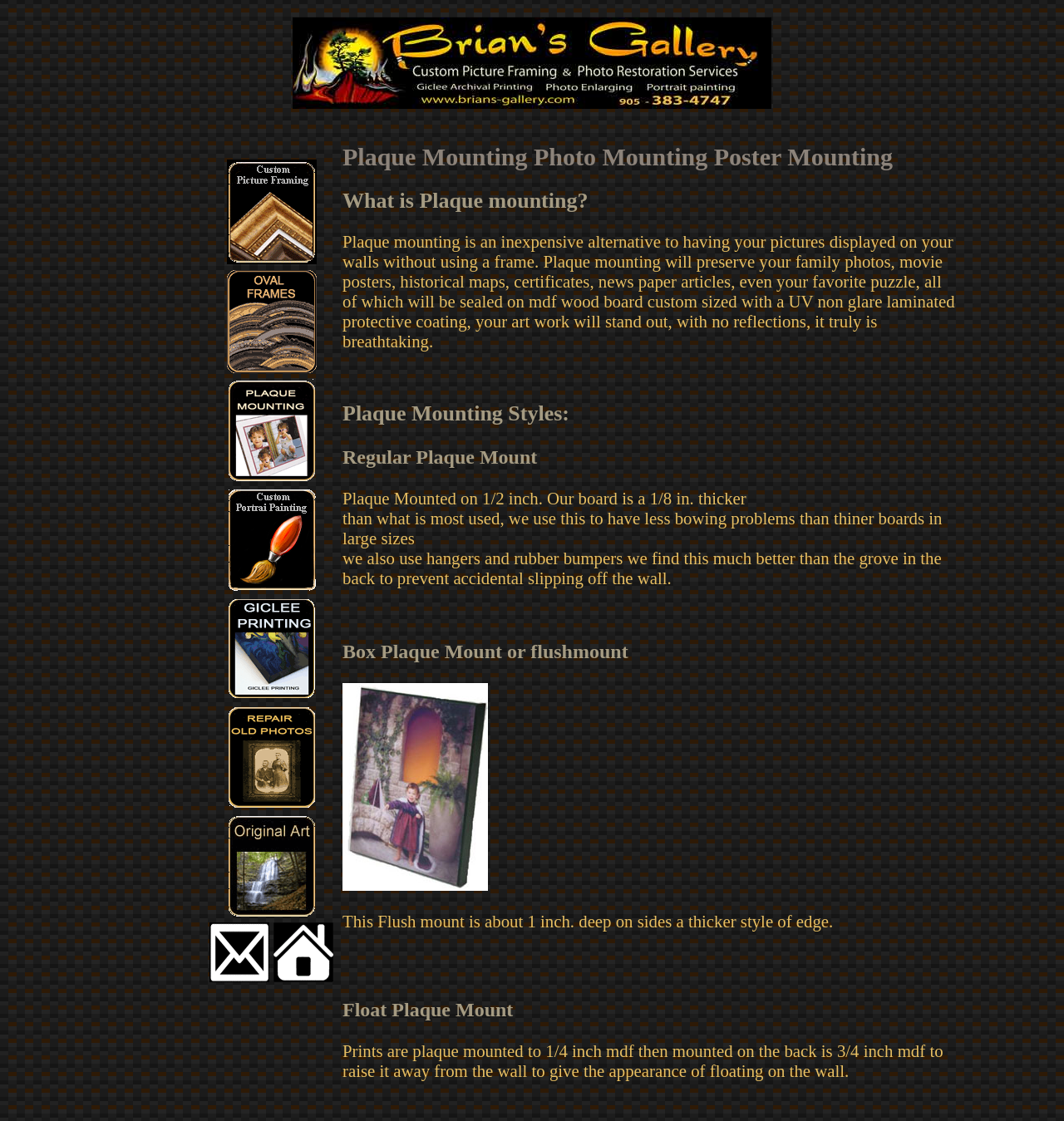What is plaque mounting?
Give a detailed explanation using the information visible in the image.

According to the webpage, plaque mounting is an inexpensive alternative to having your pictures displayed on your walls without using a frame. It preserves your family photos, movie posters, historical maps, certificates, news paper articles, even your favorite puzzle, all of which will be sealed on mdf wood board custom sized with a UV non glare laminated protective coating.